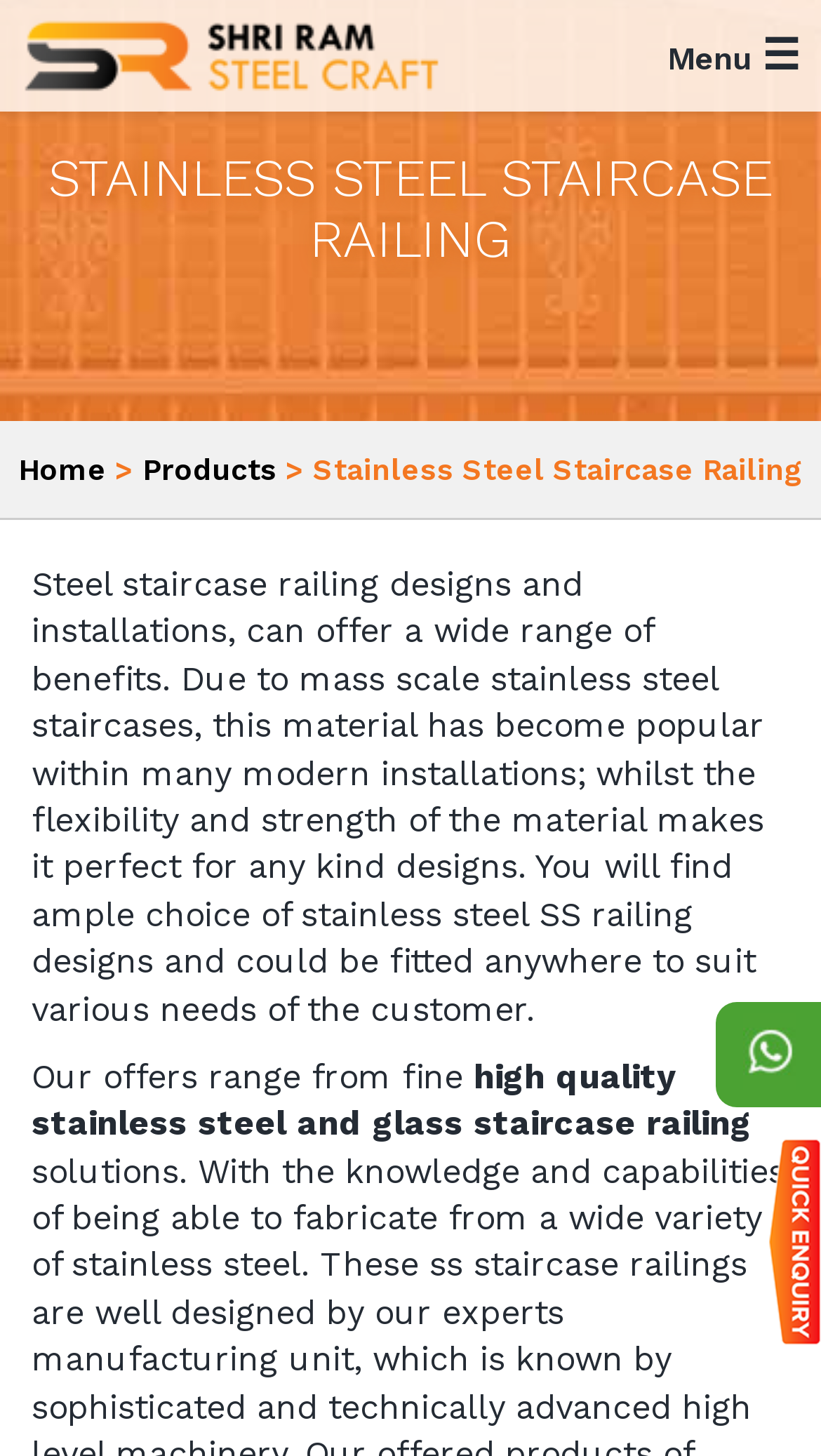Where can stainless steel railing be fitted?
Use the image to answer the question with a single word or phrase.

Anywhere